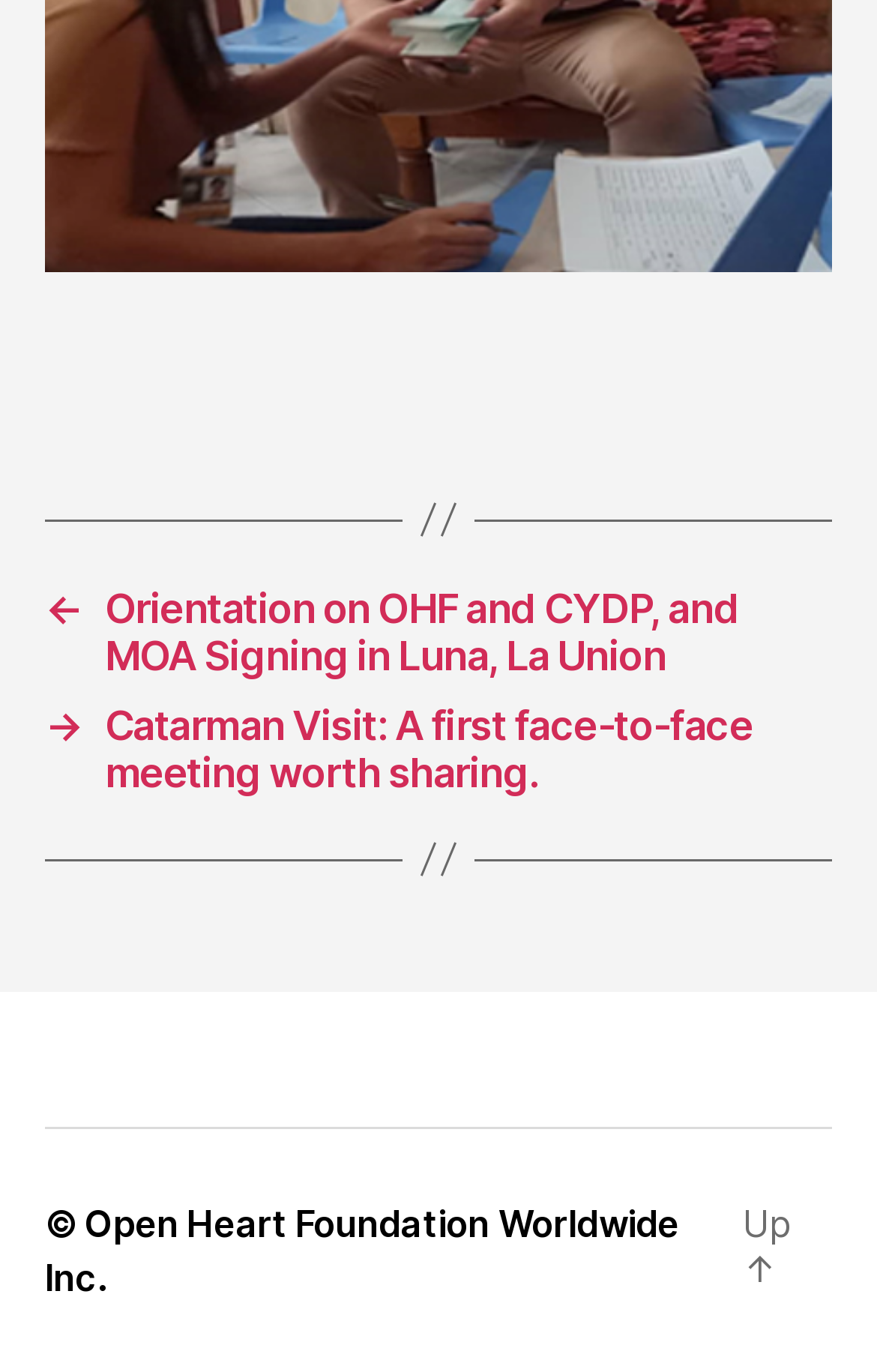Please reply to the following question with a single word or a short phrase:
How many links are in the navigation section?

2